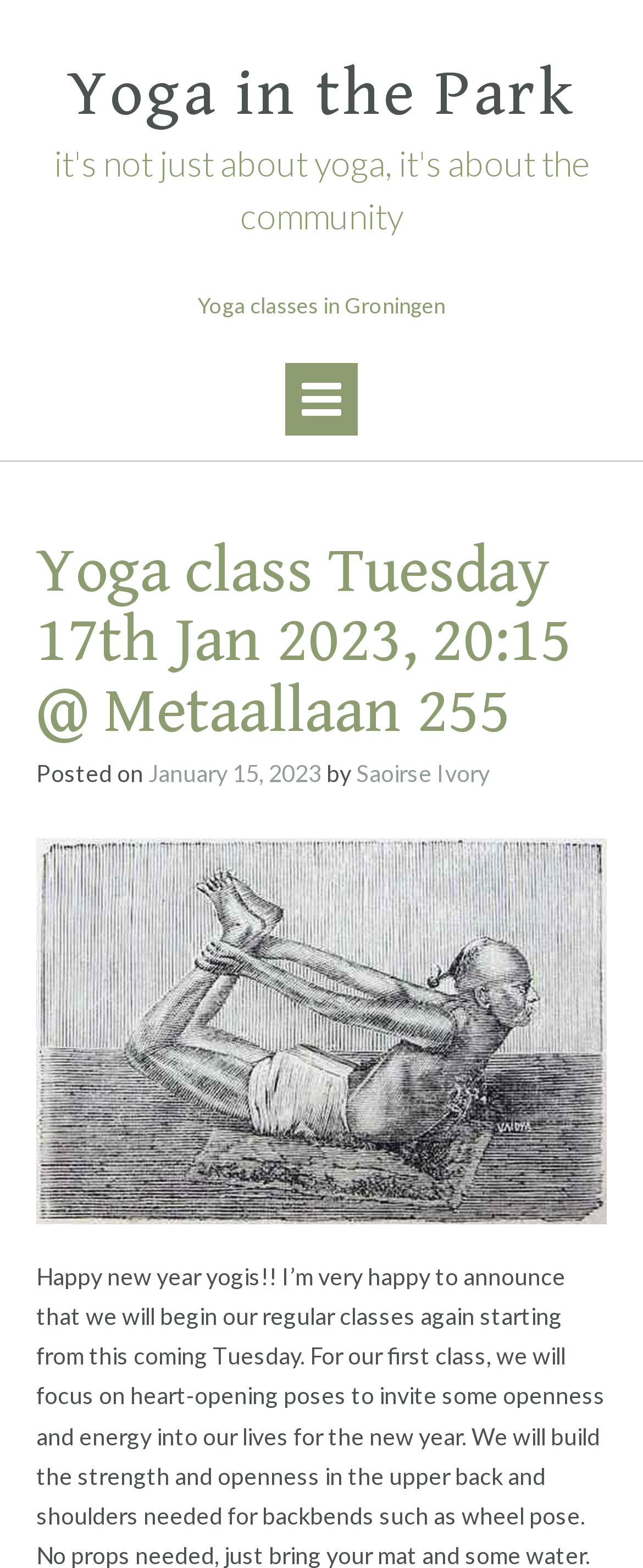Use a single word or phrase to answer this question: 
What is the location of the yoga class?

Metaallaan 255